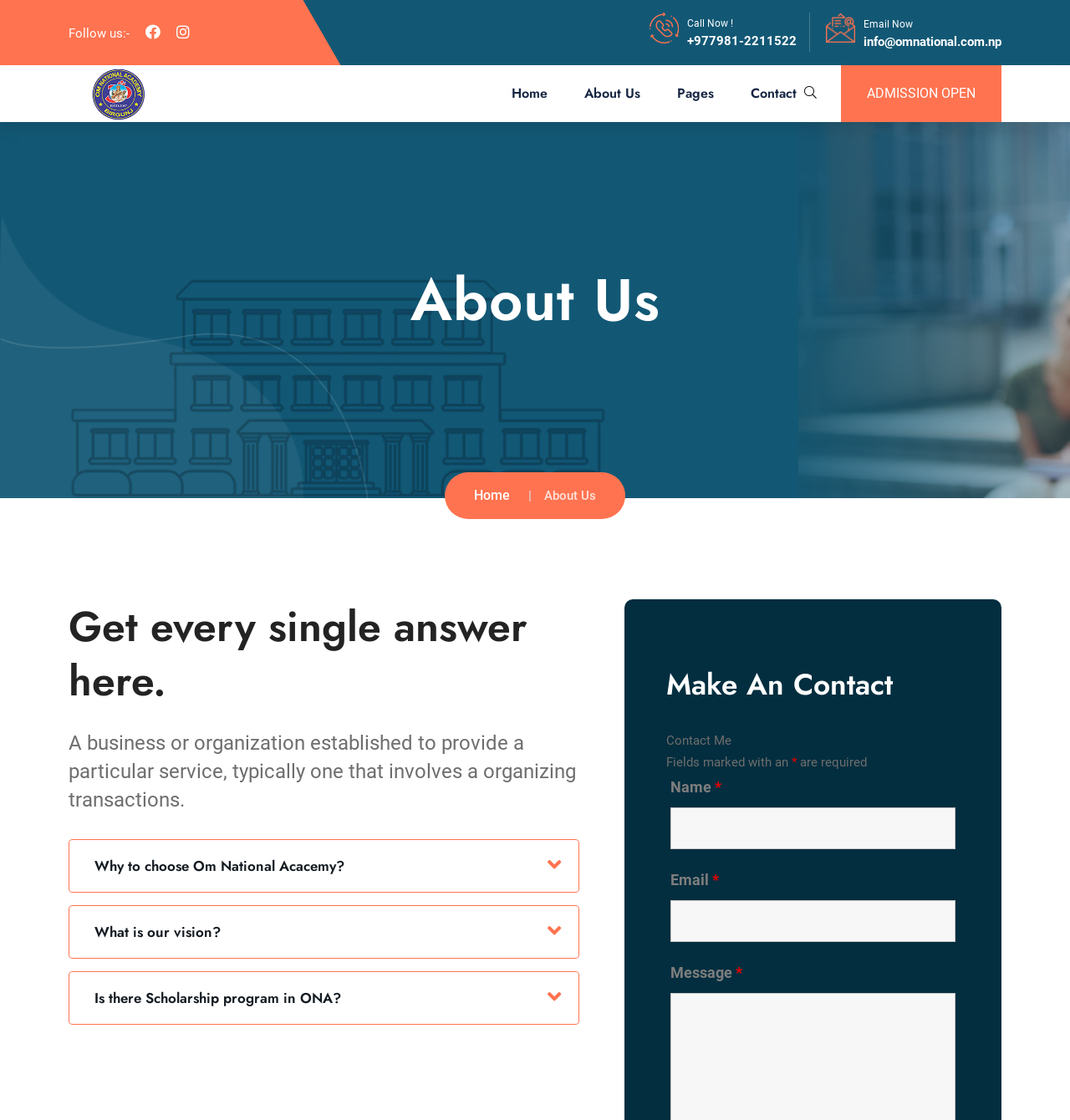Identify the bounding box coordinates for the element you need to click to achieve the following task: "Learn about the college". Provide the bounding box coordinates as four float numbers between 0 and 1, in the form [left, top, right, bottom].

[0.064, 0.07, 0.268, 0.095]